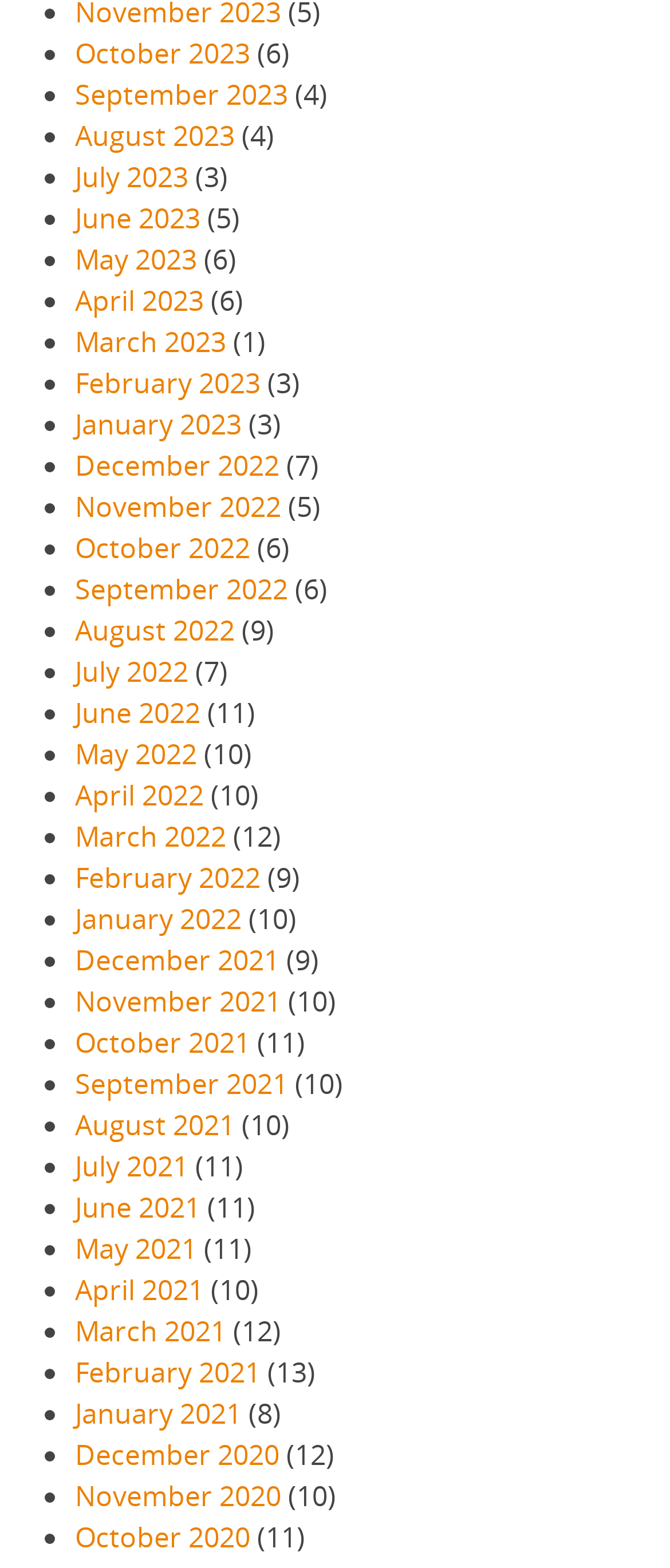What is the earliest month listed?
Provide a detailed answer to the question, using the image to inform your response.

I looked at the list of months and found that 'December 2021' is the earliest one, which is at the bottom of the list.